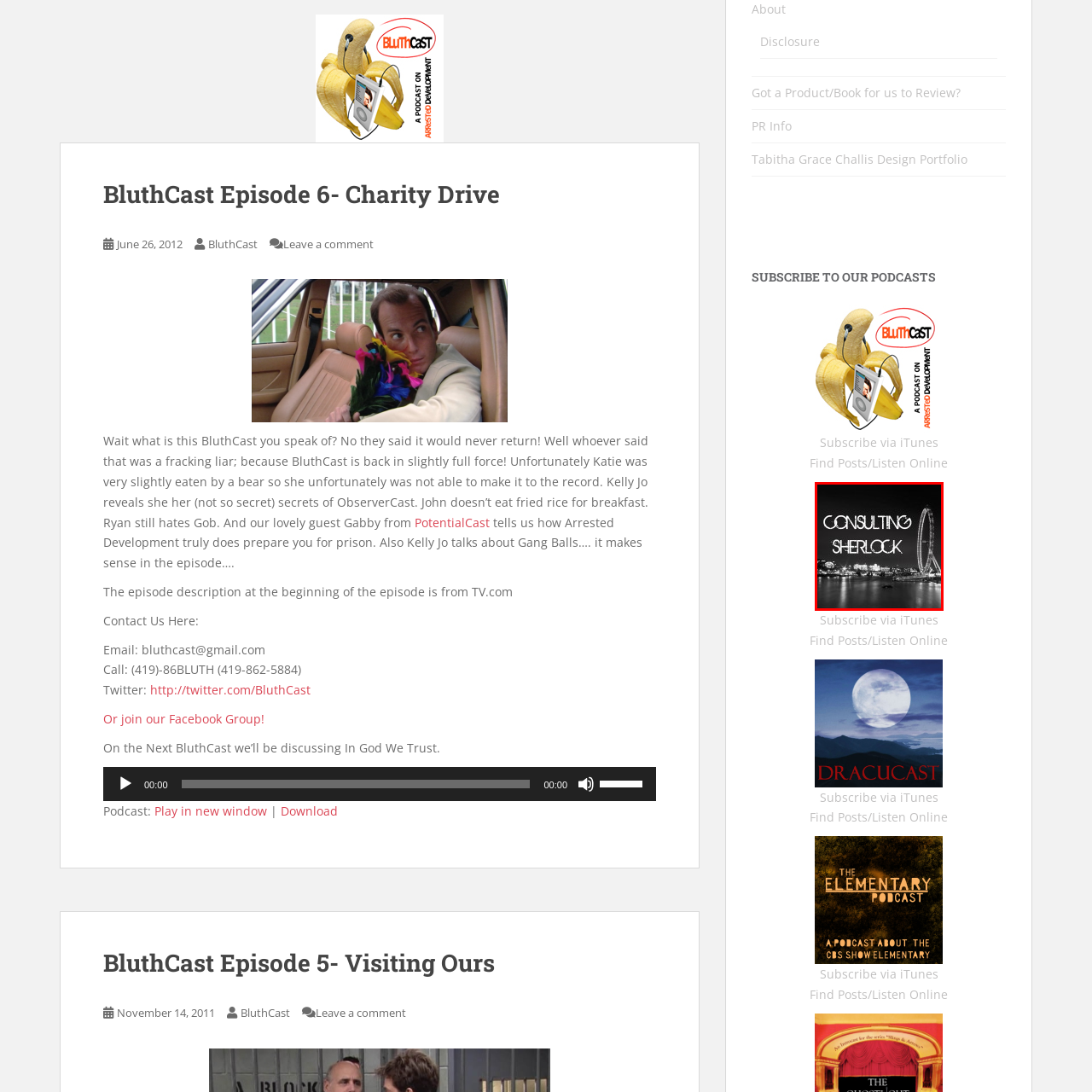Offer a comprehensive description of the image enclosed by the red box.

The image features the title "CONSULTING SHERLOCK" prominently displayed in a stylized white font against a dramatic black and white backdrop of a city skyline. The iconic London Eye, a large Ferris wheel, is visible to the right, illuminated against the night sky, adding a sense of location and ambiance. The overall composition conveys a sense of intrigue and sophistication, reflecting themes commonly associated with the world of Sherlock Holmes. This image is part of content that likely connects to discussions or themes related to the character or adaptations of Sherlock Holmes, possibly in a podcast or article format, as indicated in the context of the website.